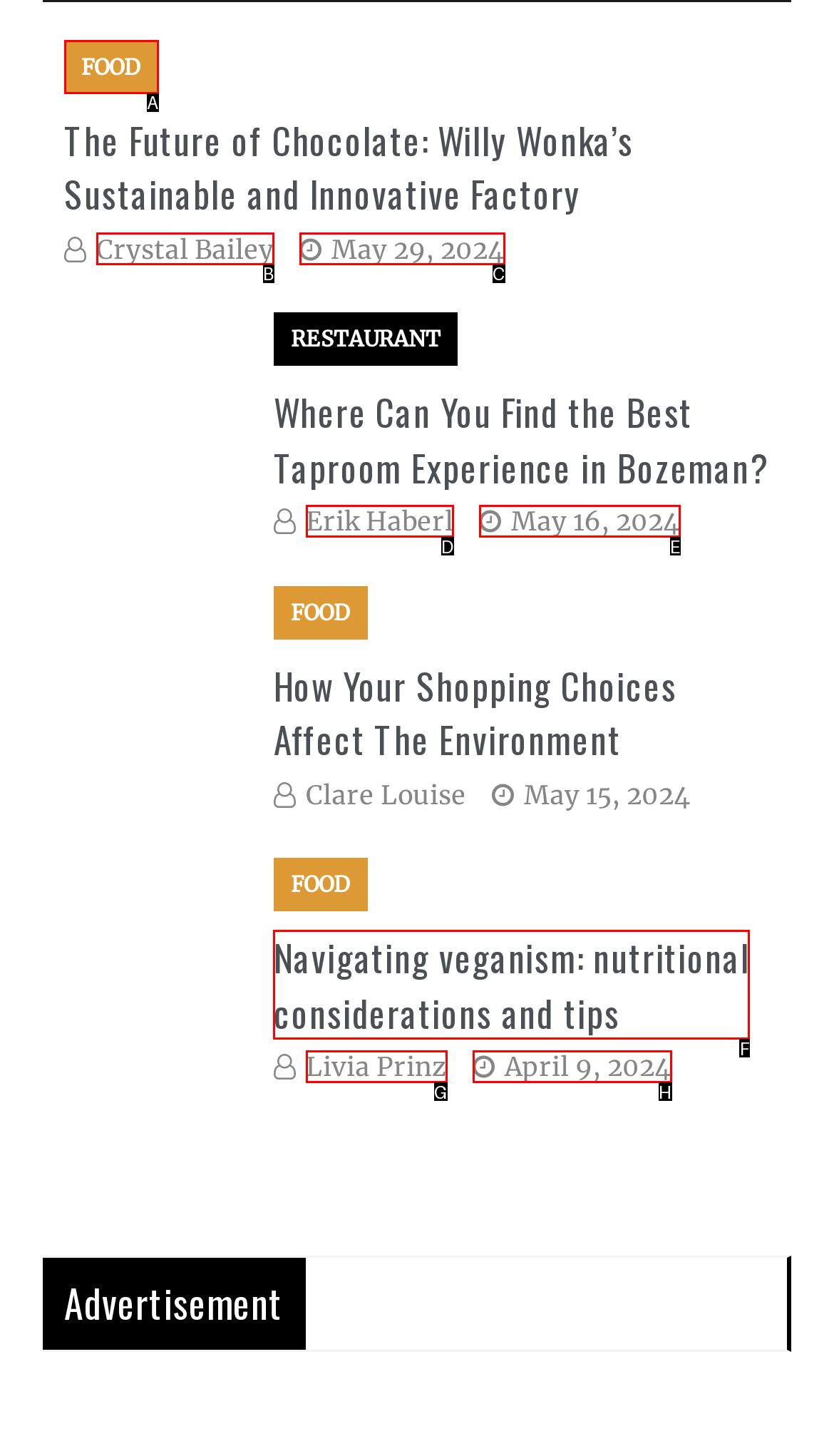Select the appropriate HTML element that needs to be clicked to execute the following task: Learn about Navigating veganism. Respond with the letter of the option.

F